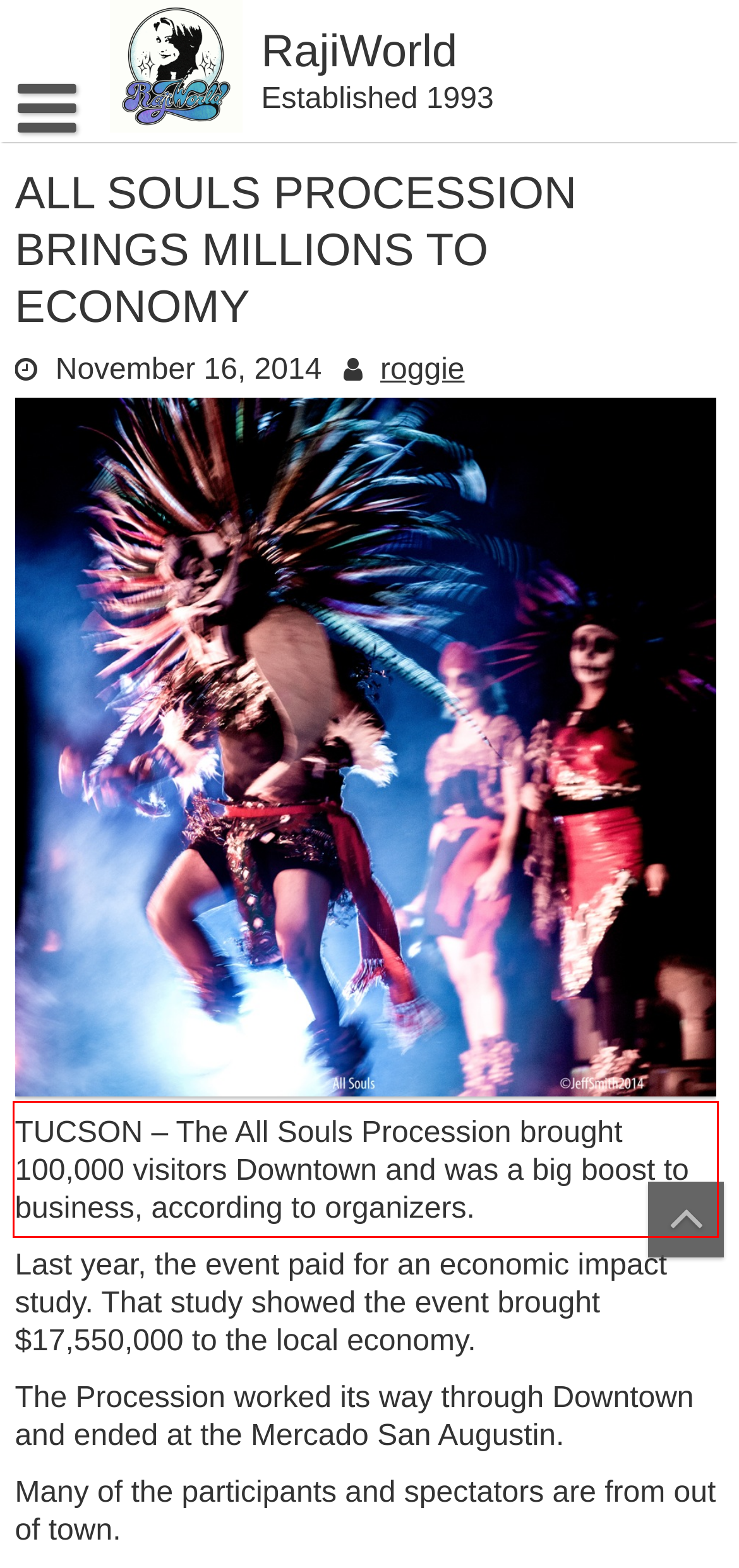Please extract the text content within the red bounding box on the webpage screenshot using OCR.

TUCSON – The All Souls Procession brought 100,000 visitors Downtown and was a big boost to business, according to organizers.